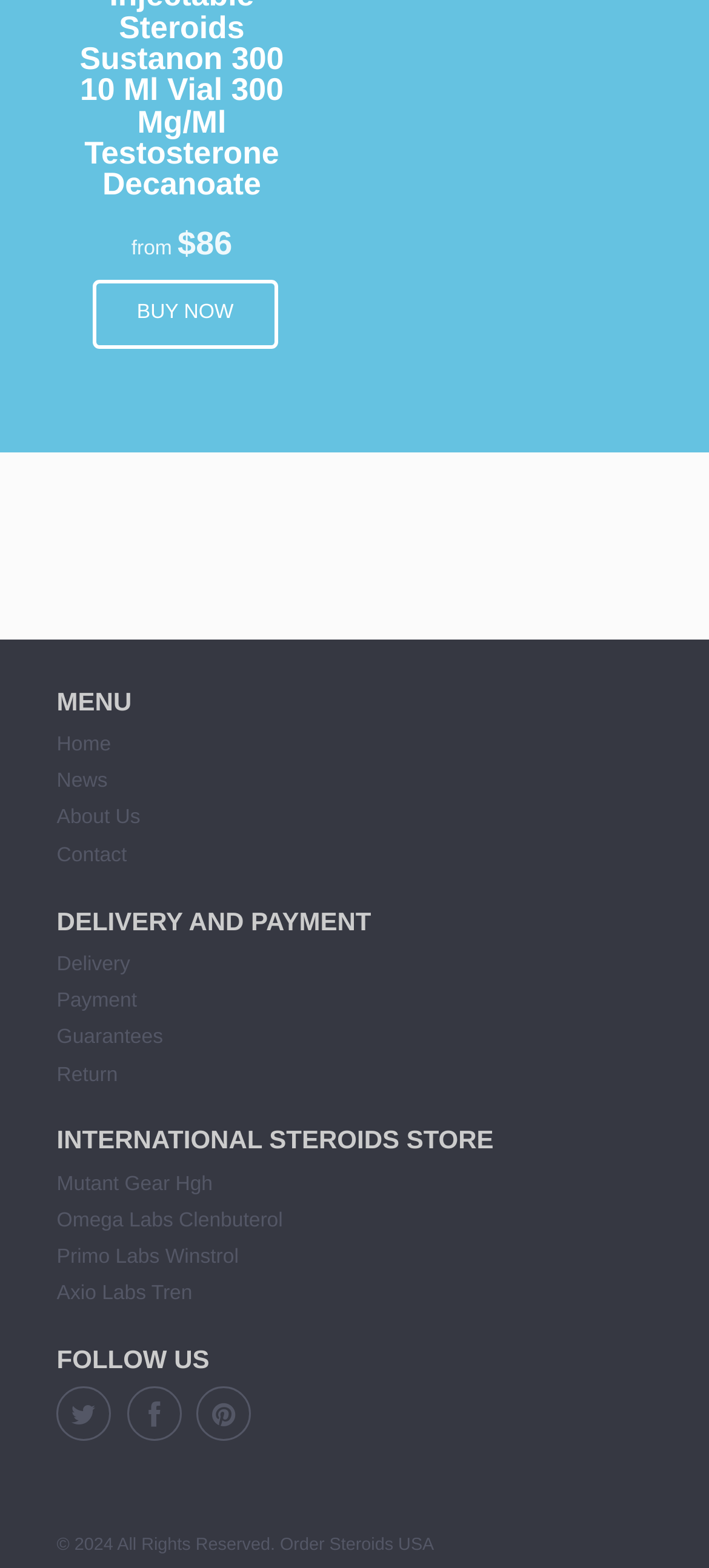What is the name of the international steroids store?
Based on the image, respond with a single word or phrase.

International Steroids Store